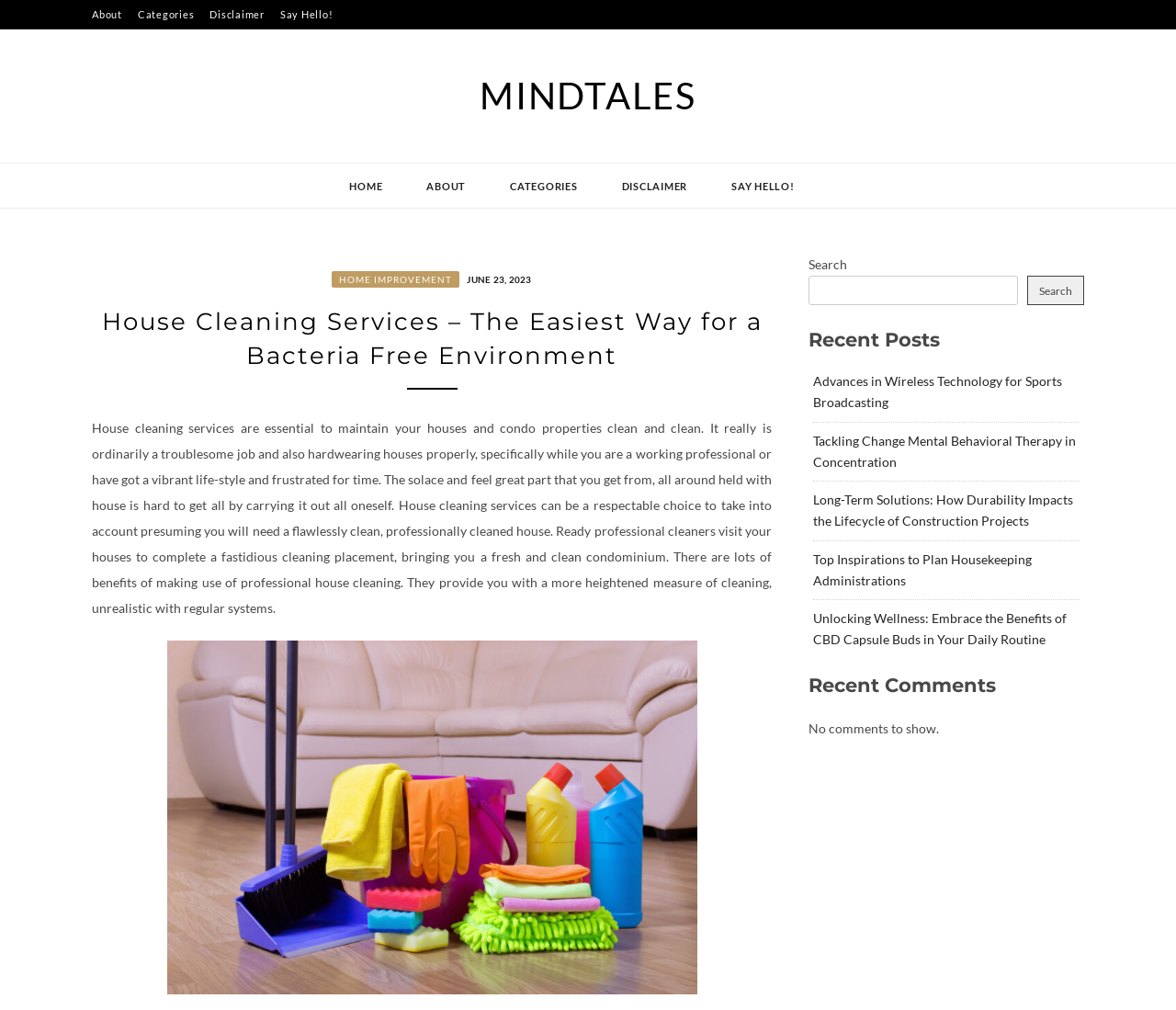Please find and report the bounding box coordinates of the element to click in order to perform the following action: "Click on the 'About' link". The coordinates should be expressed as four float numbers between 0 and 1, in the format [left, top, right, bottom].

[0.078, 0.0, 0.104, 0.029]